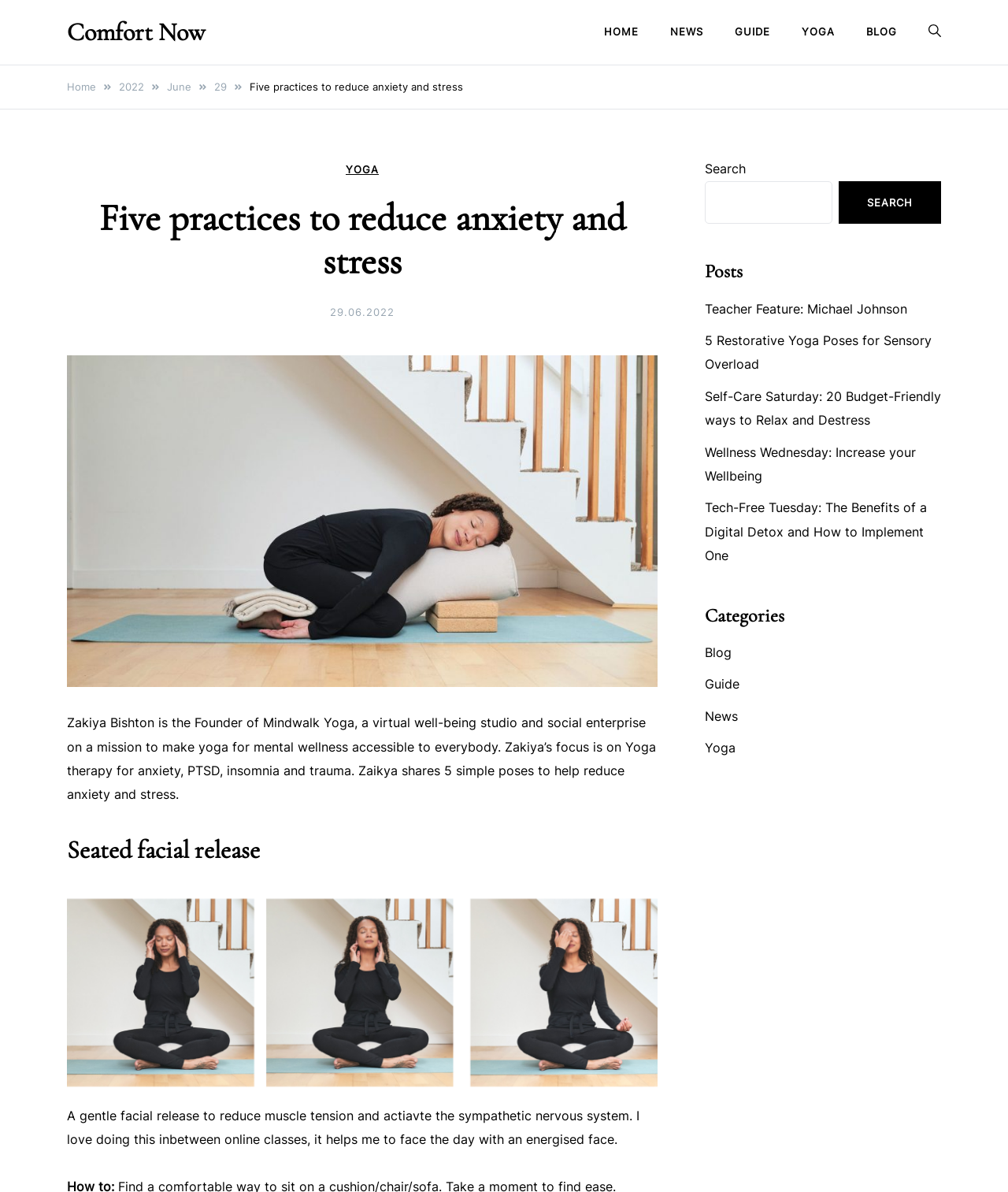Answer this question in one word or a short phrase: How many links are there in the navigation 'Breadcrumbs'?

5